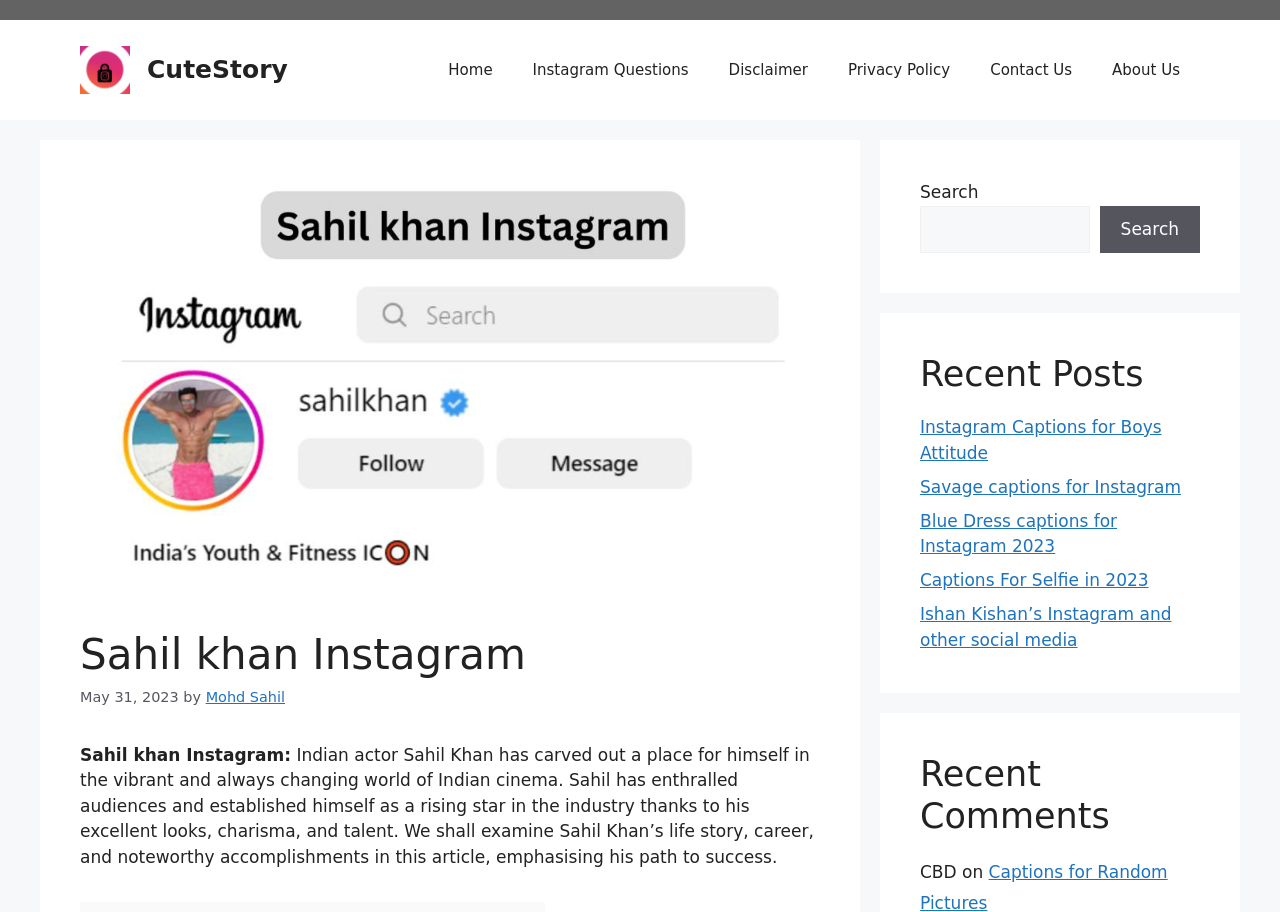Locate the bounding box coordinates of the clickable part needed for the task: "Go to Home page".

[0.335, 0.044, 0.4, 0.11]